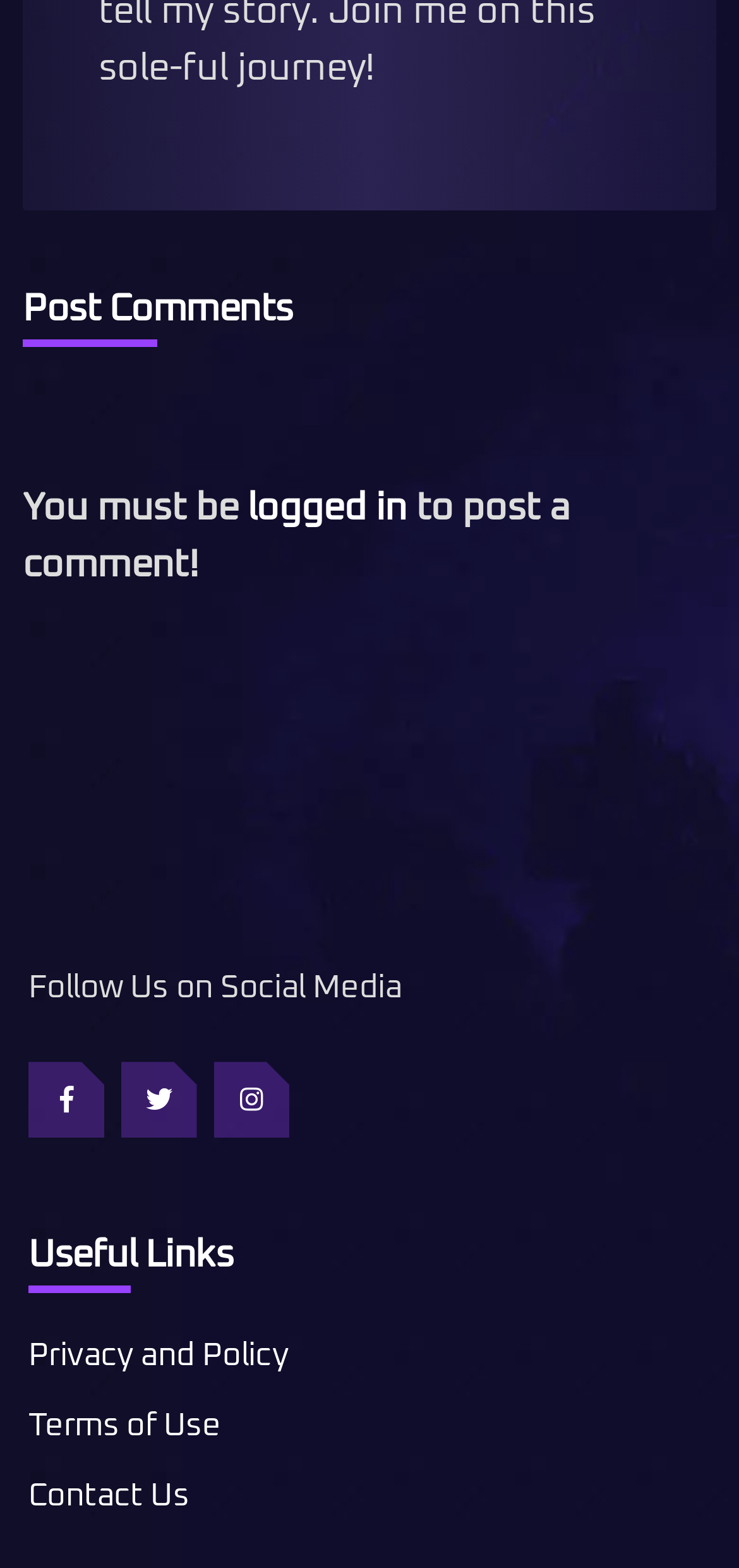What is the last link in the 'Useful Links' section?
Give a detailed response to the question by analyzing the screenshot.

The webpage has a heading 'Useful Links' and several links underneath, with the last link being 'Contact Us'.